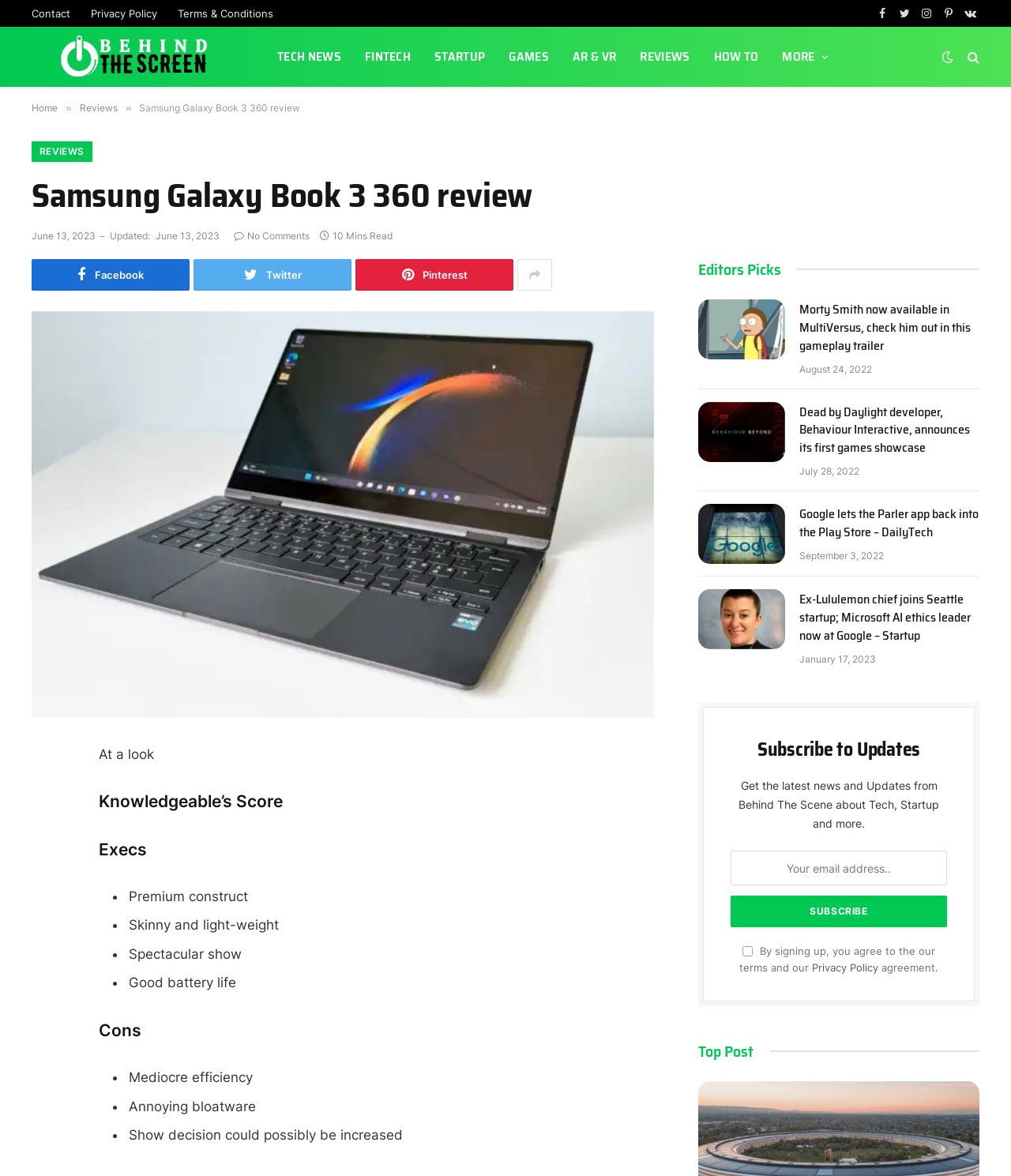Identify and provide the main heading of the webpage.

Samsung Galaxy Book 3 360 review